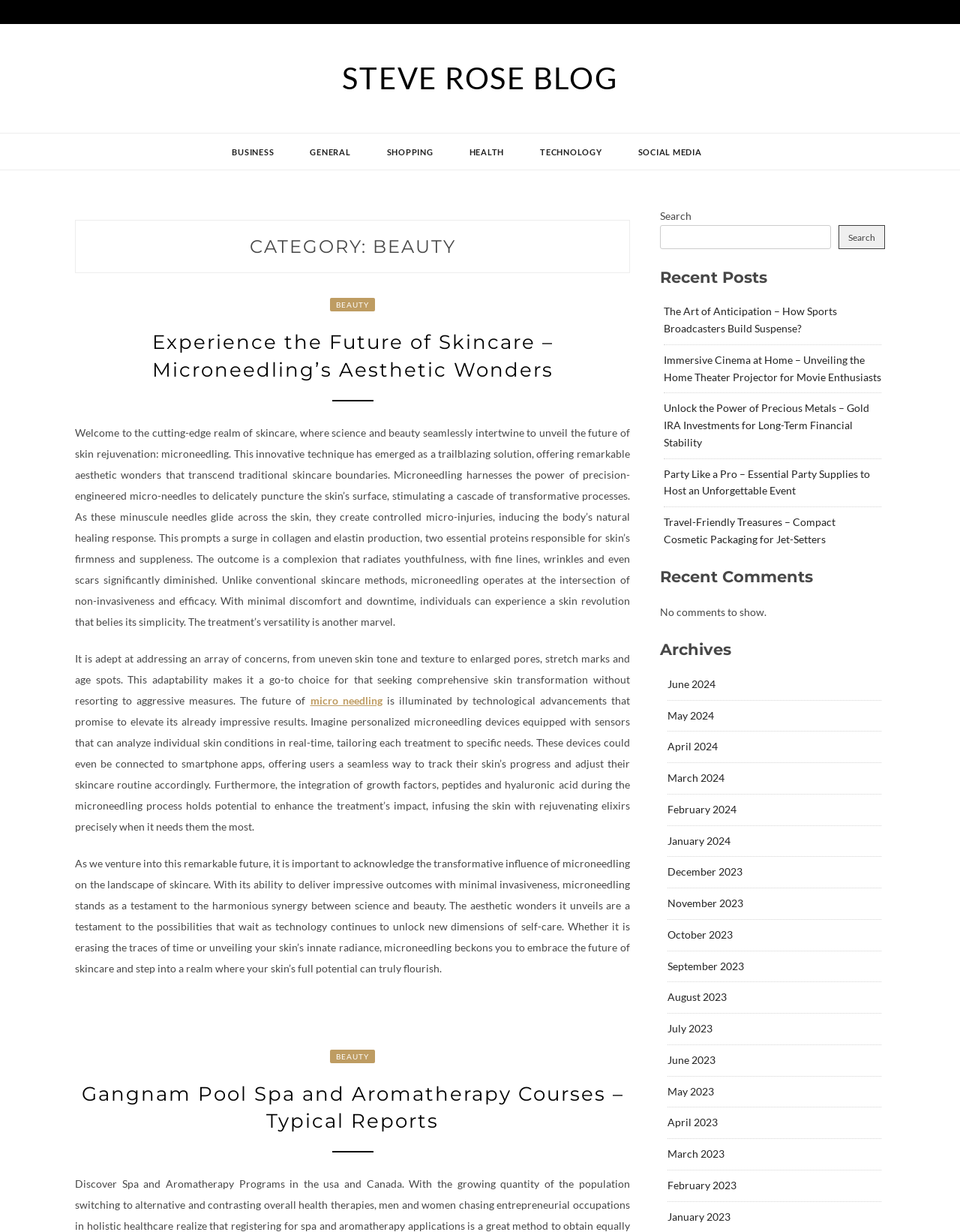What is the month of the first archive link?
Give a detailed explanation using the information visible in the image.

The month of the first archive link can be determined by looking at the link element 'June 2024' which is the first child element of the archives section.